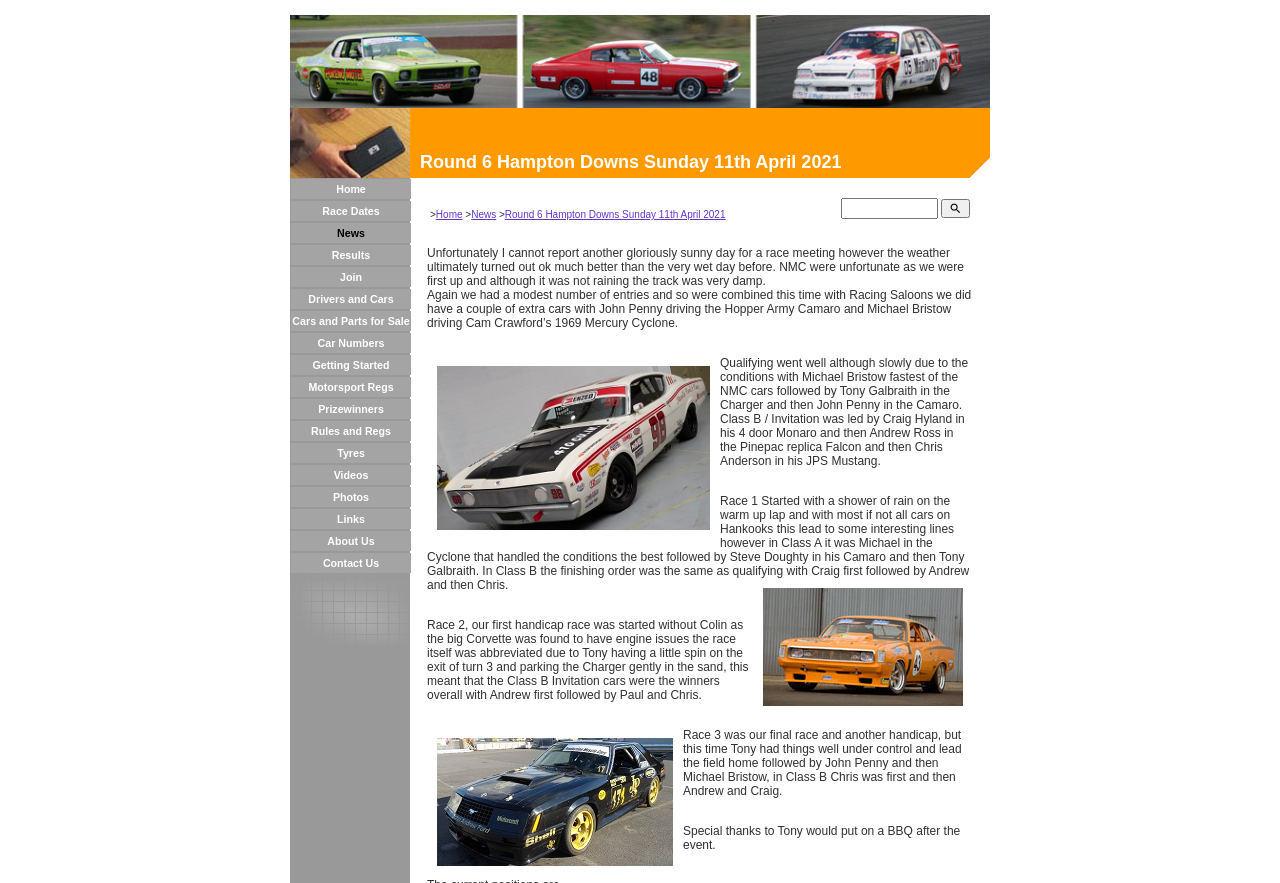Give a comprehensive overview of the webpage, including key elements.

The webpage is about a news article from Northern Muscle Cars, specifically about Round 6 at Hampton Downs on Sunday, 11th April 2021. At the top of the page, there is a navigation menu with multiple links, including "Home", "Race Dates", "News", "Results", and more. Below the navigation menu, there is a large image, and to its right, there is a table with multiple rows, each containing a link and an image.

The main content of the page is a news article, which starts with a brief introduction about the weather conditions on the race day. The article then describes the qualifying and racing events, including the performance of different drivers and cars. The article is divided into multiple paragraphs, each describing a specific aspect of the event. There are also several images scattered throughout the article, likely showing the cars and drivers in action.

To the right of the article, there is a sidebar with a search box and a button. Above the search box, there is a breadcrumb navigation showing the current page's location within the website's hierarchy. The sidebar also contains a table with multiple rows, each containing a link.

At the bottom of the page, there are more images, and the article concludes with a thank-you note to Tony for organizing a BBQ after the event. Overall, the webpage is focused on providing a detailed report of the Round 6 racing event at Hampton Downs.